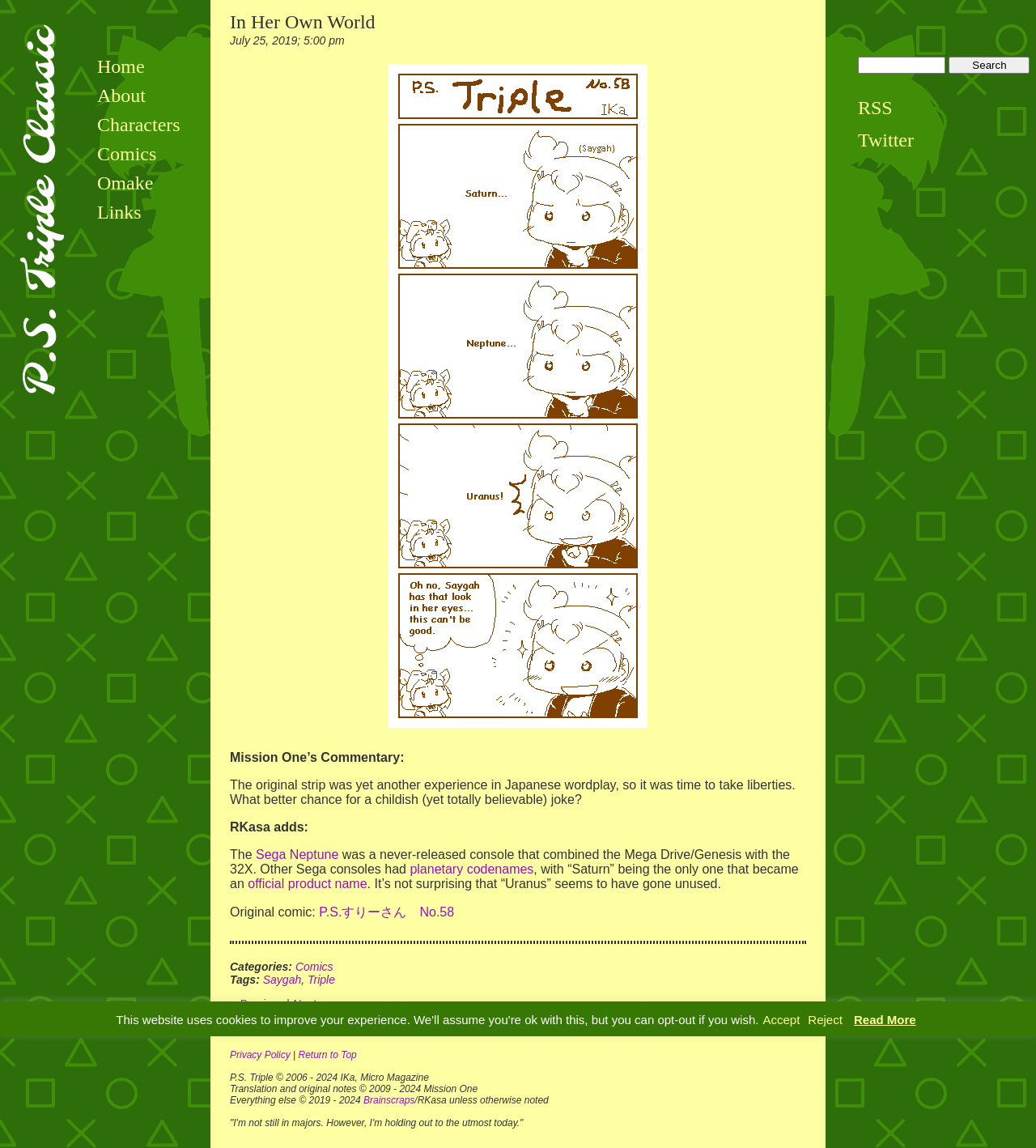Provide a single word or phrase answer to the question: 
What is the date of the article?

July 25, 2019